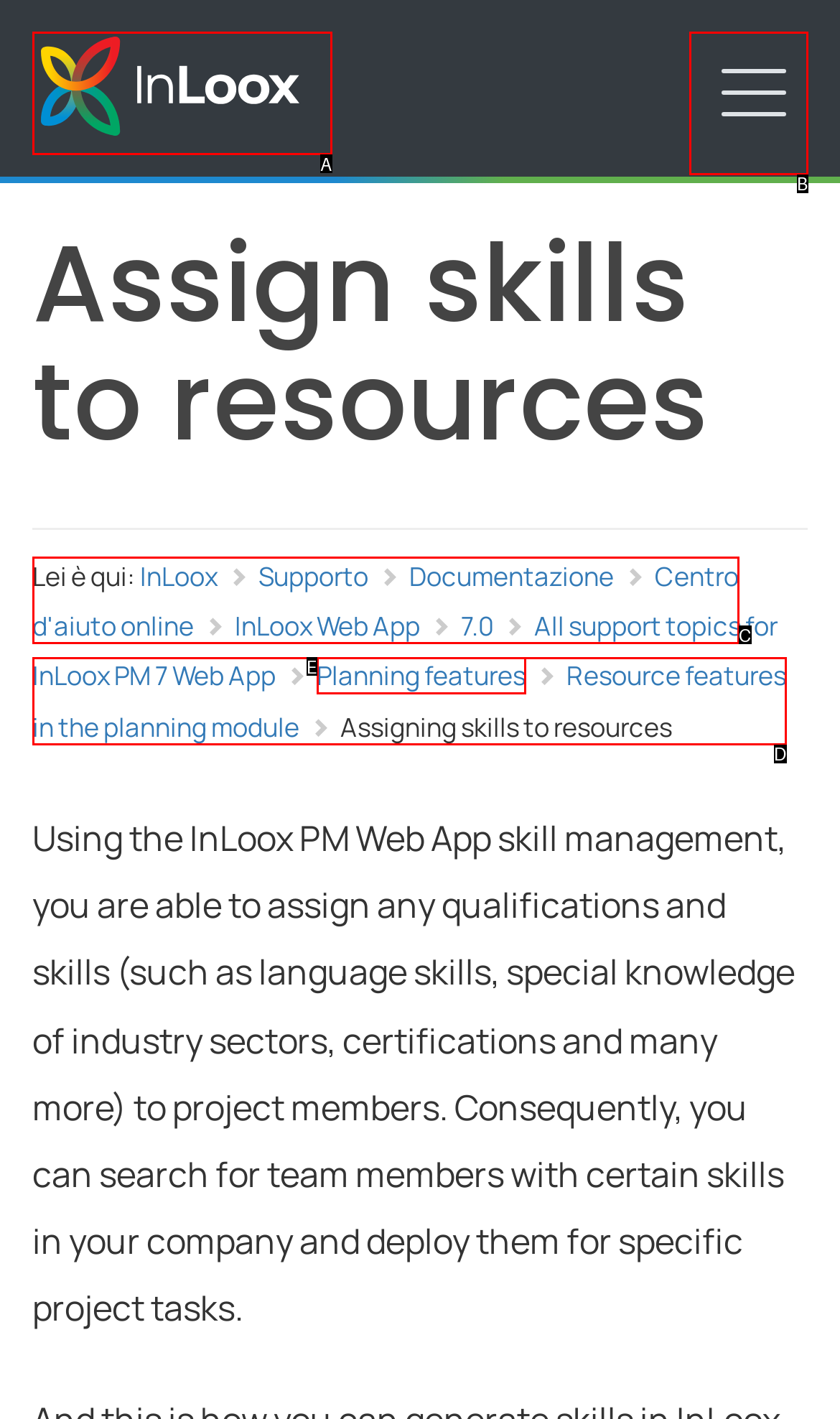Determine which option matches the description: Centro d'aiuto online. Answer using the letter of the option.

C